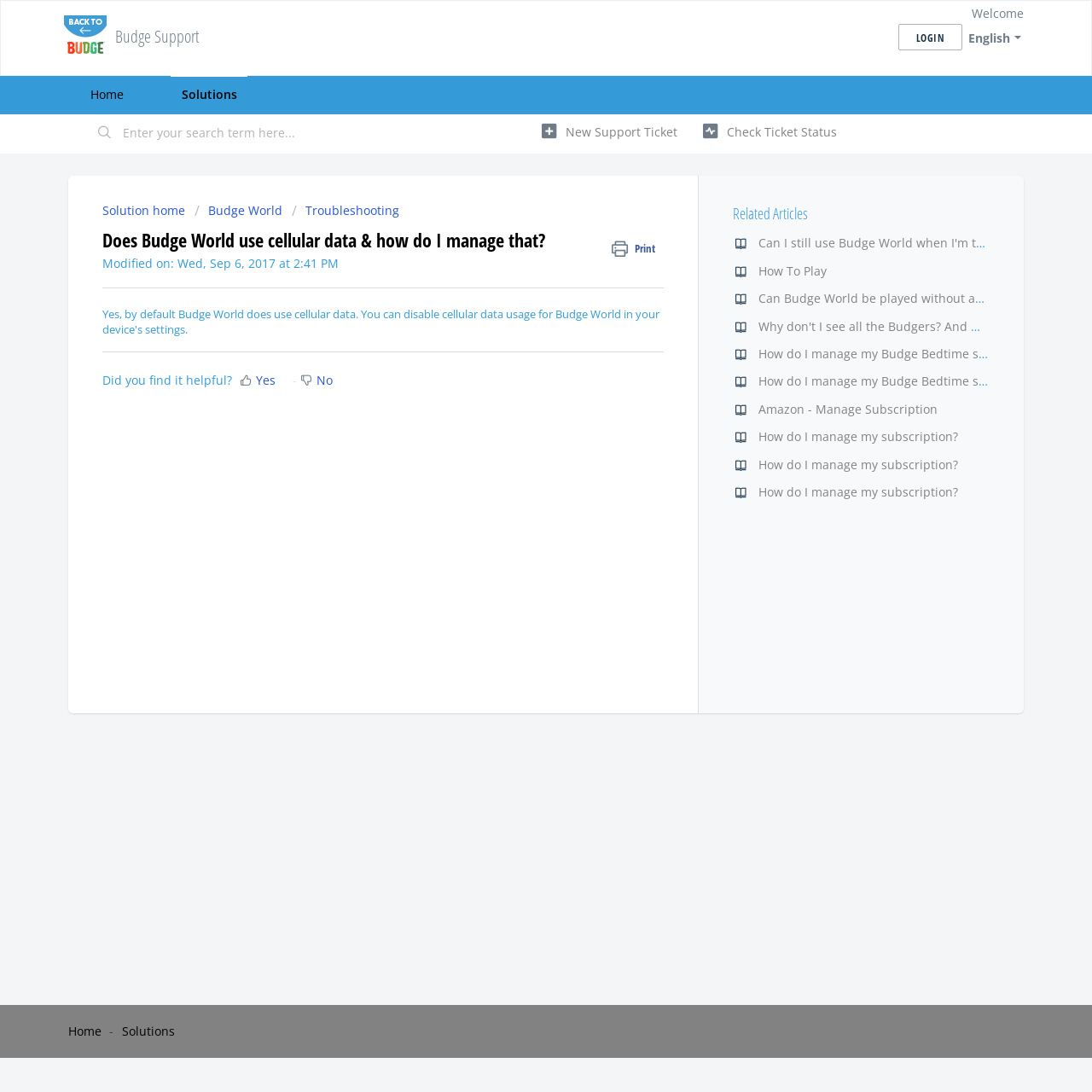Please determine the bounding box coordinates of the element to click in order to execute the following instruction: "Create a new support ticket". The coordinates should be four float numbers between 0 and 1, specified as [left, top, right, bottom].

[0.496, 0.107, 0.62, 0.135]